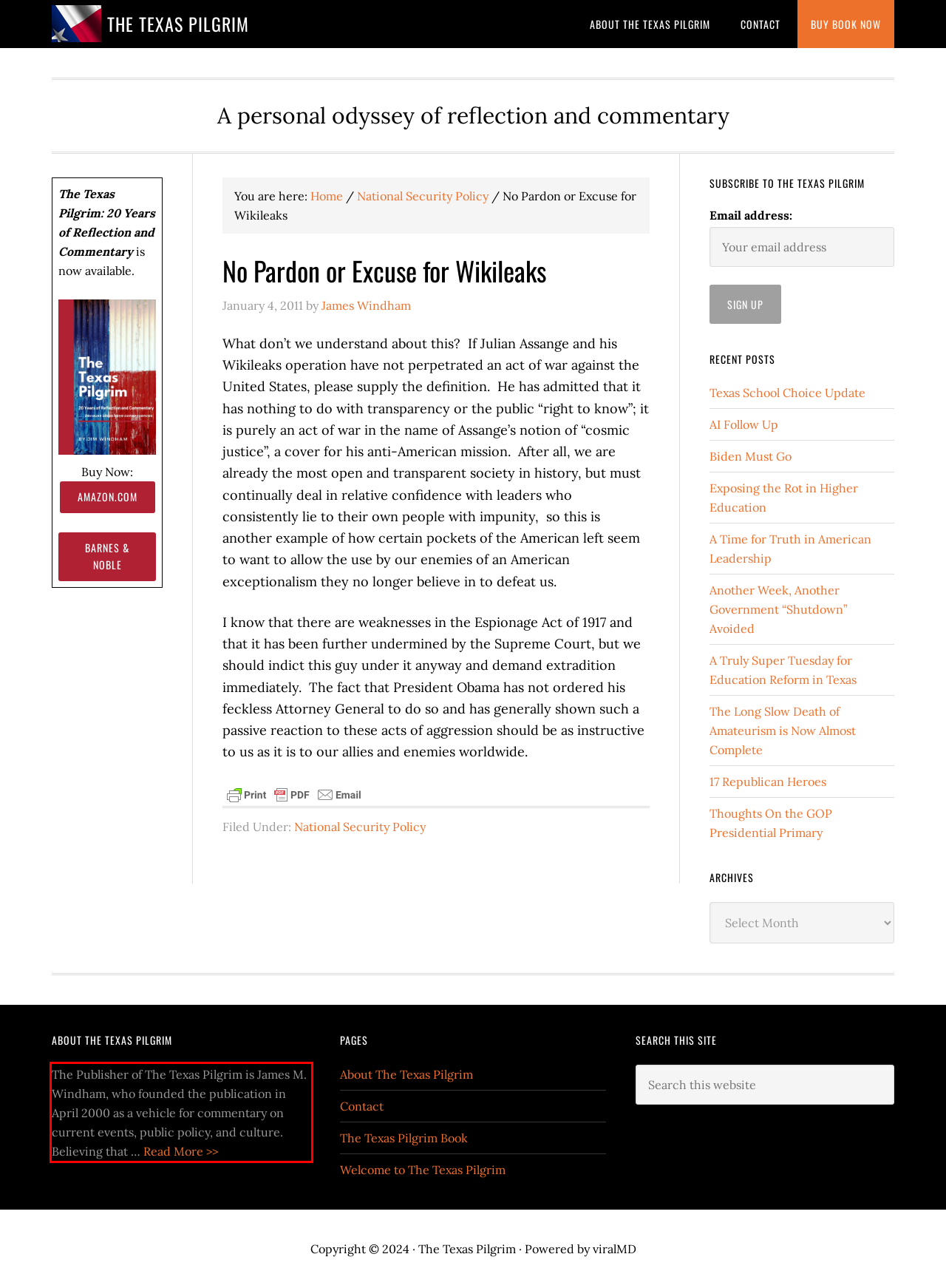Given a screenshot of a webpage, identify the red bounding box and perform OCR to recognize the text within that box.

The Publisher of The Texas Pilgrim is James M. Windham, who founded the publication in April 2000 as a vehicle for commentary on current events, public policy, and culture. Believing that … Read More >>